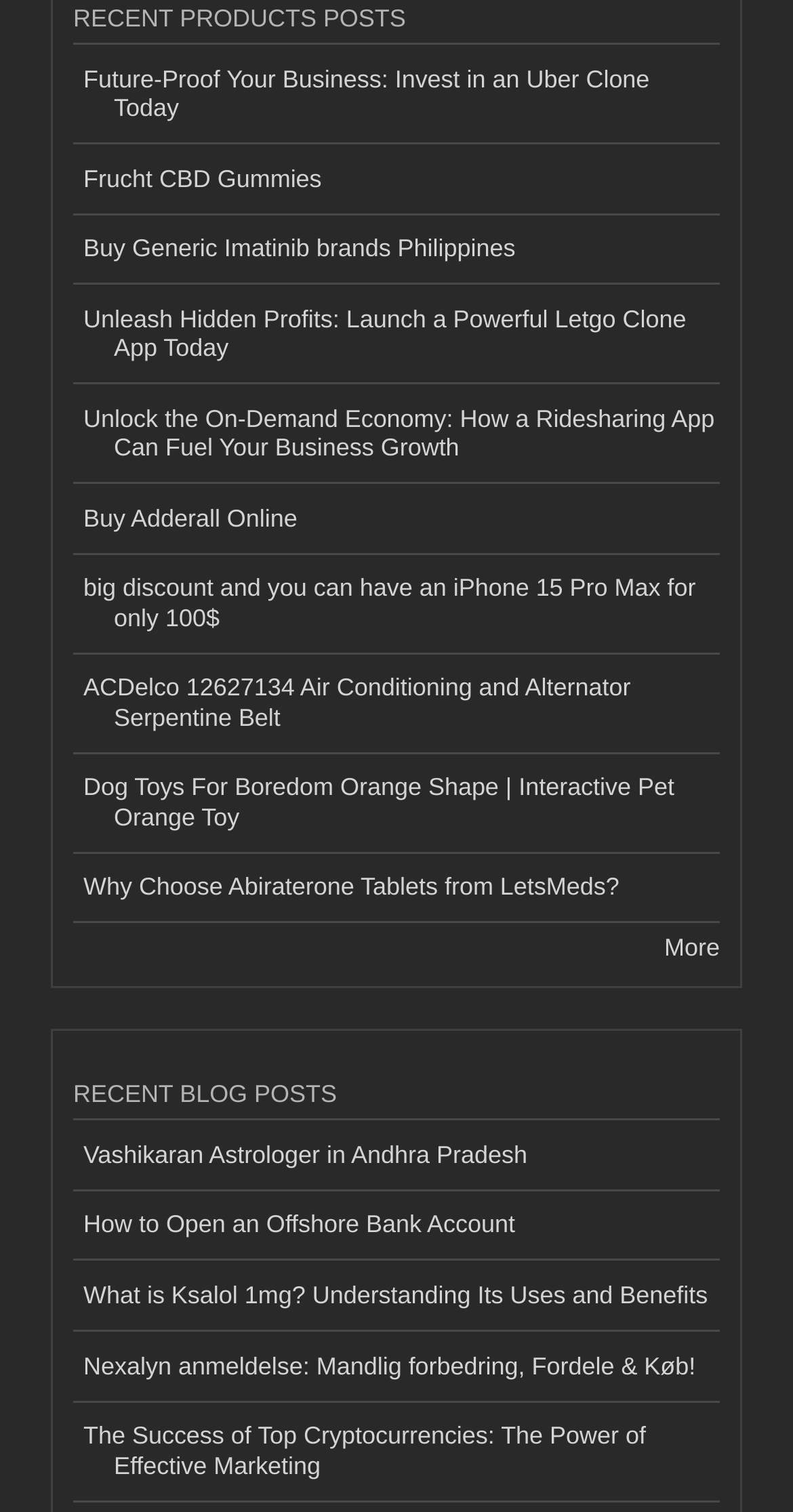Please specify the bounding box coordinates of the element that should be clicked to execute the given instruction: 'Click on 'Future-Proof Your Business: Invest in an Uber Clone Today''. Ensure the coordinates are four float numbers between 0 and 1, expressed as [left, top, right, bottom].

[0.092, 0.03, 0.908, 0.096]